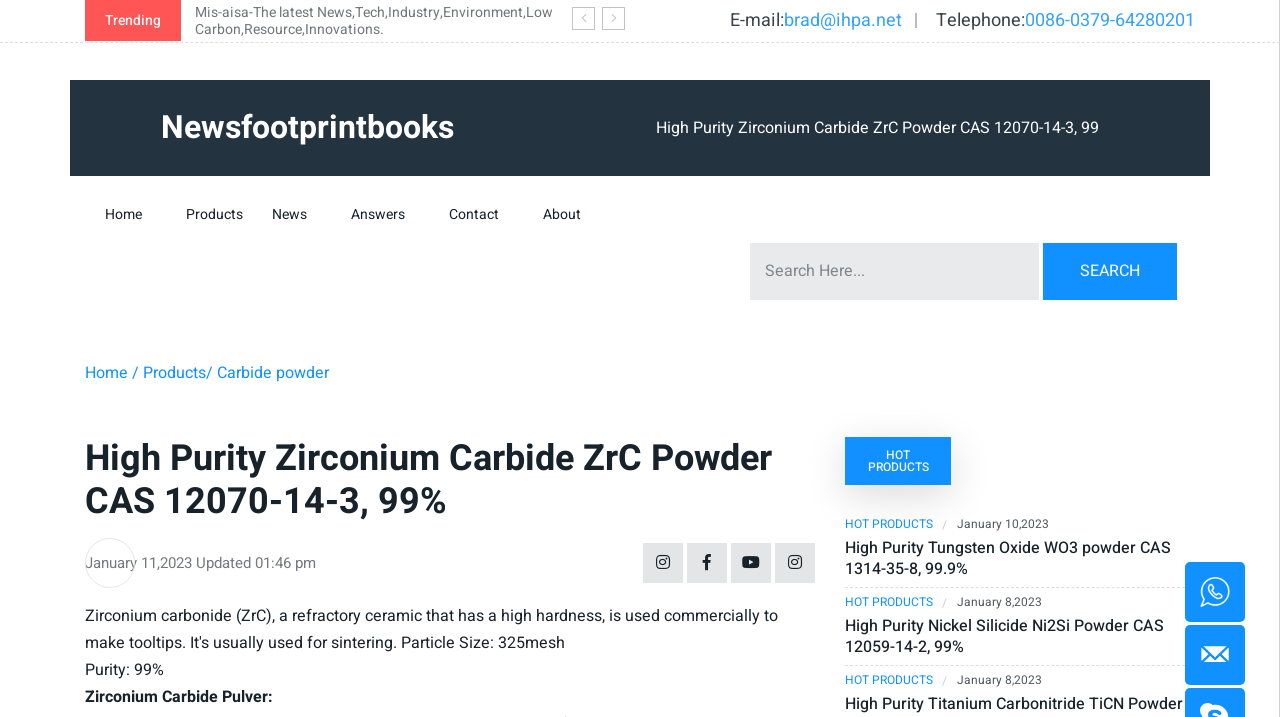Please give a concise answer to this question using a single word or phrase: 
What is the purity of the Zirconium Carbide Powder?

99%